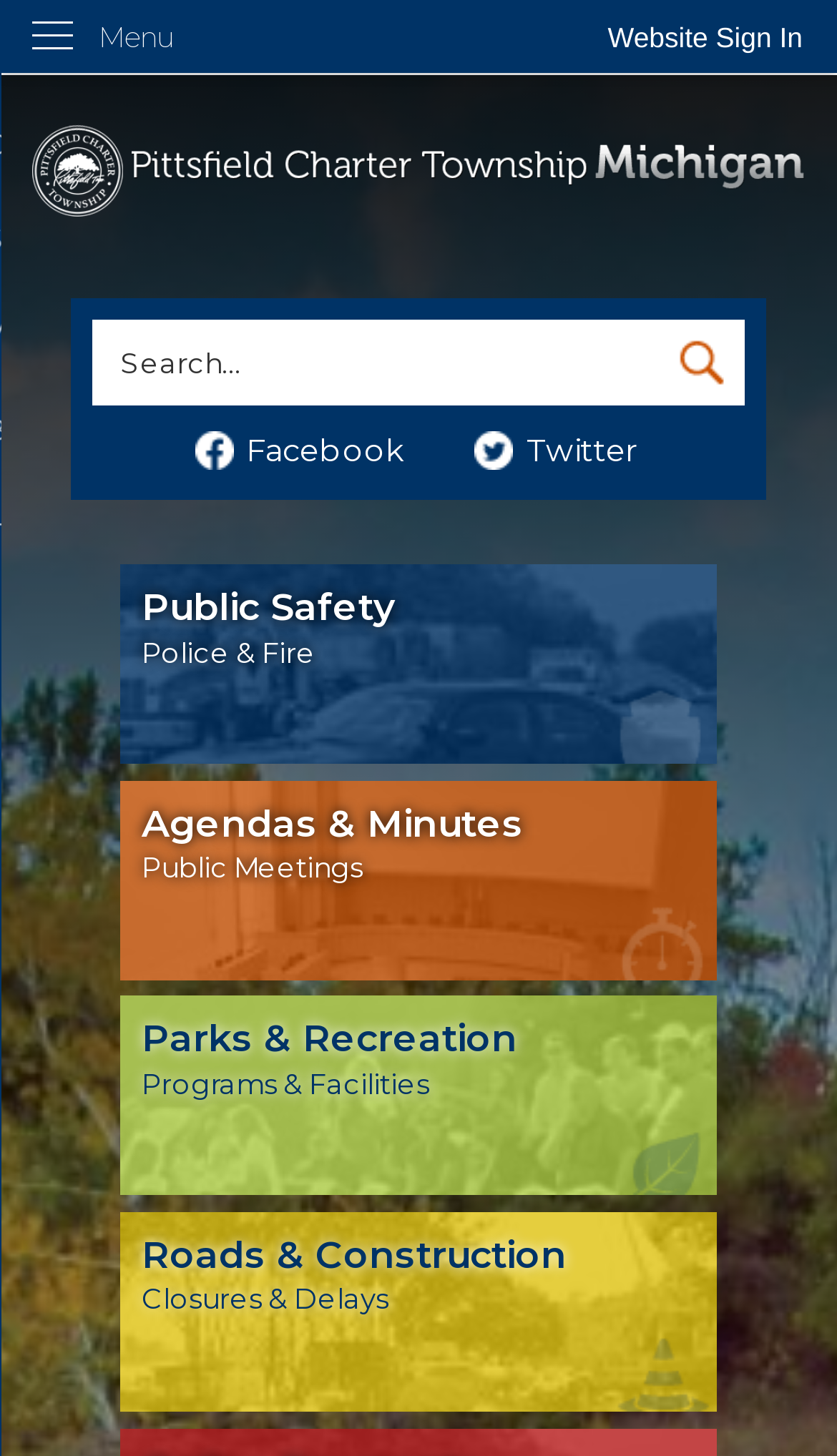Locate the bounding box coordinates of the region to be clicked to comply with the following instruction: "Search for something". The coordinates must be four float numbers between 0 and 1, in the form [left, top, right, bottom].

[0.111, 0.219, 0.889, 0.278]